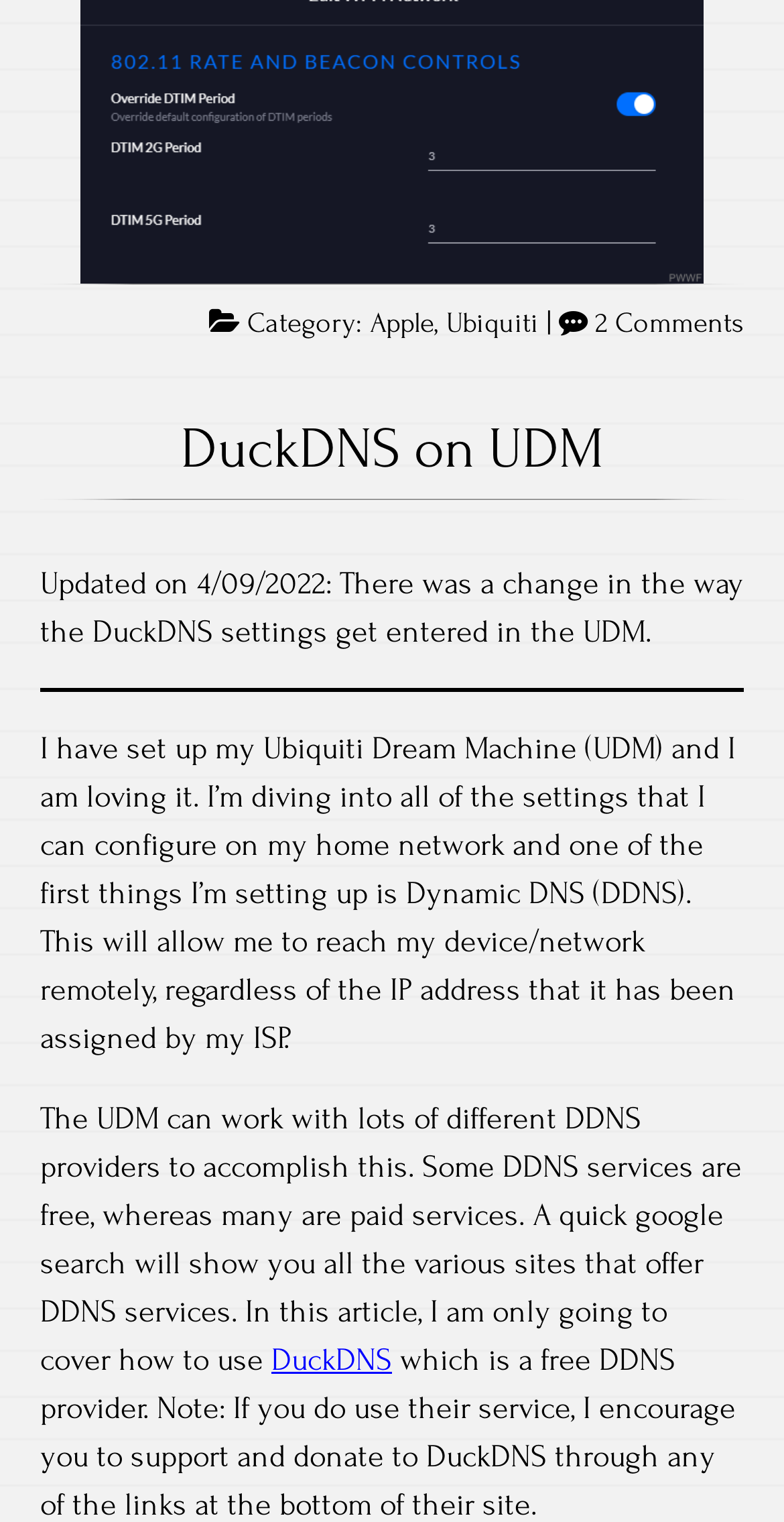When was the article updated?
Answer the question with a single word or phrase, referring to the image.

4/09/2022